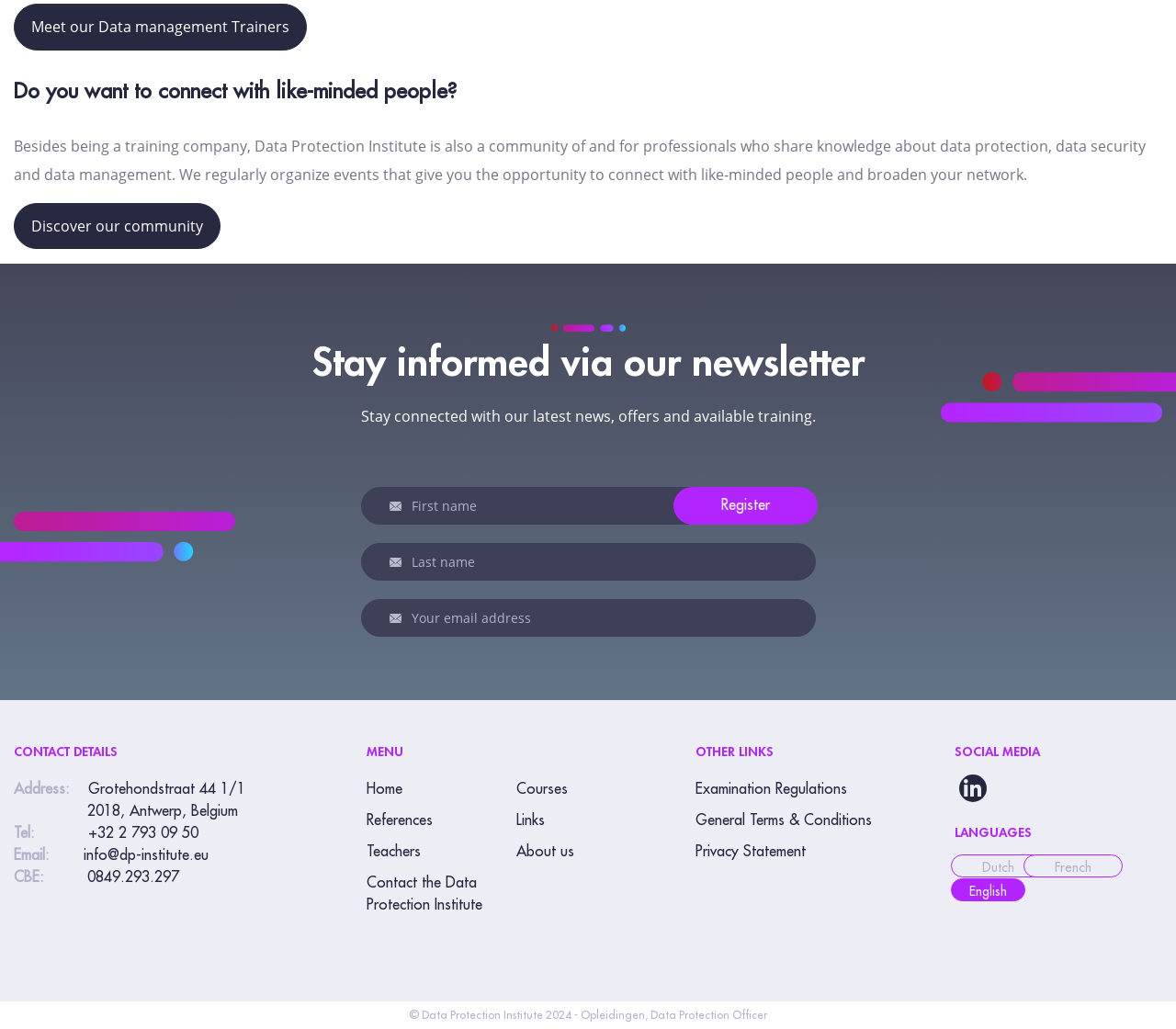Using the information shown in the image, answer the question with as much detail as possible: How can I stay informed about the latest news and offers?

The webpage provides a section to register for a newsletter, which suggests that users can stay informed about the latest news, offers, and available training by subscribing to the newsletter.